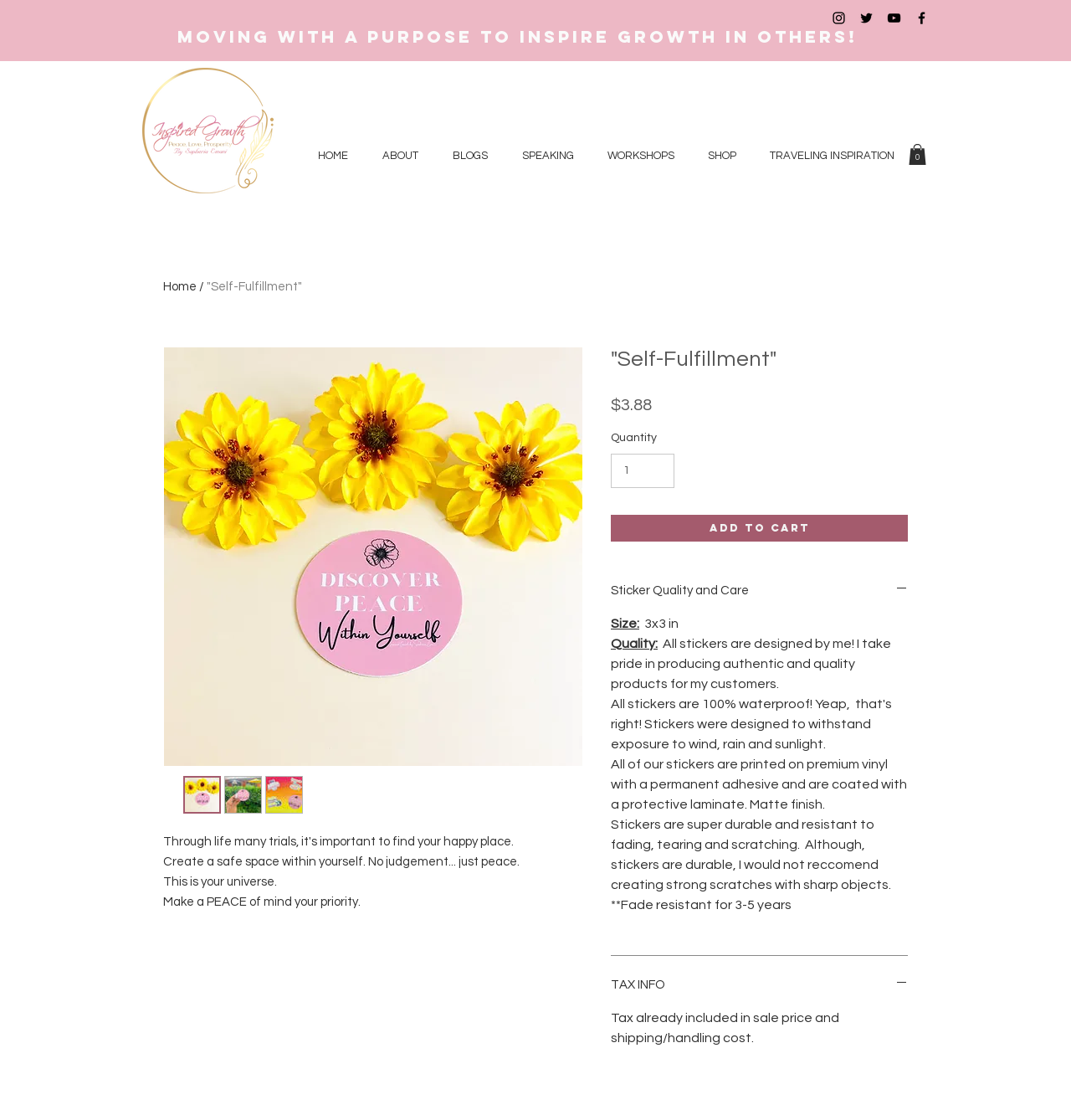Provide a one-word or brief phrase answer to the question:
How long is the sticker fade resistant?

3-5 years